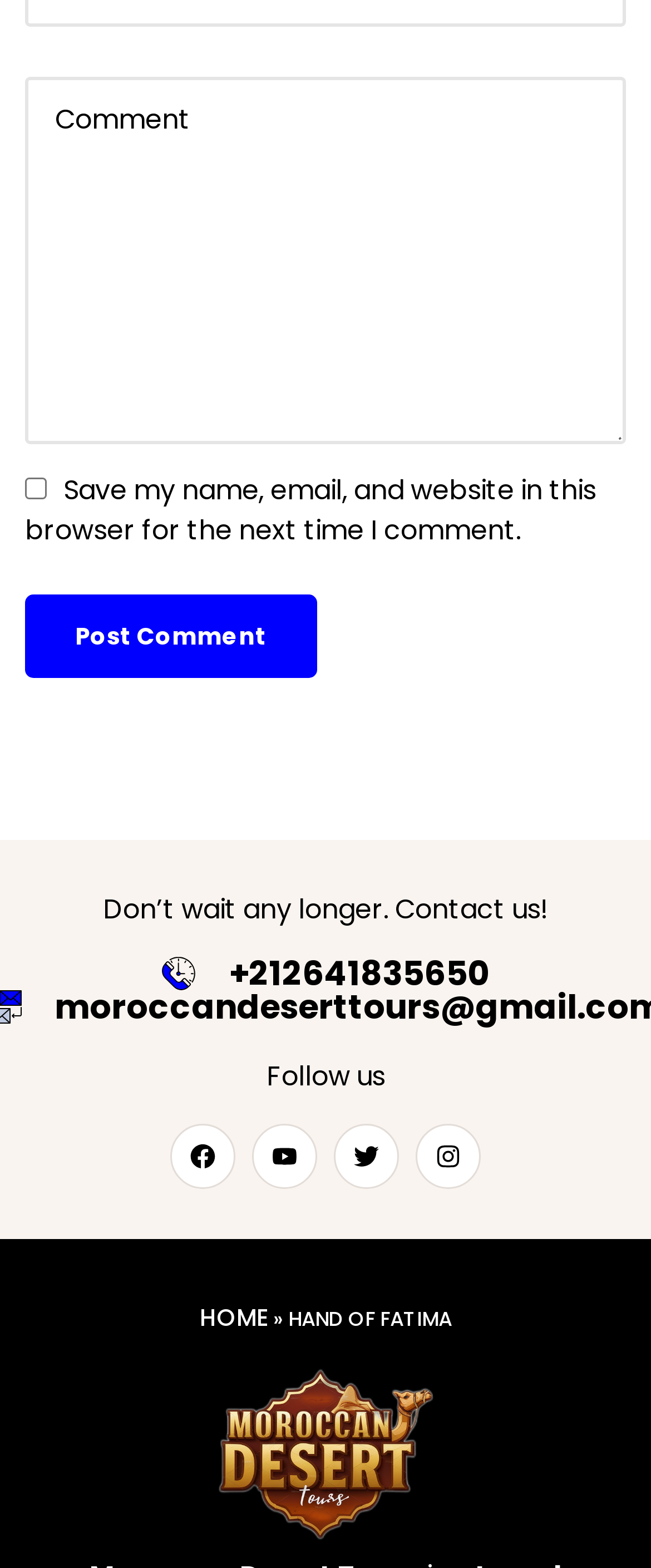Reply to the question below using a single word or brief phrase:
What is the phone number in the link?

+212641835650